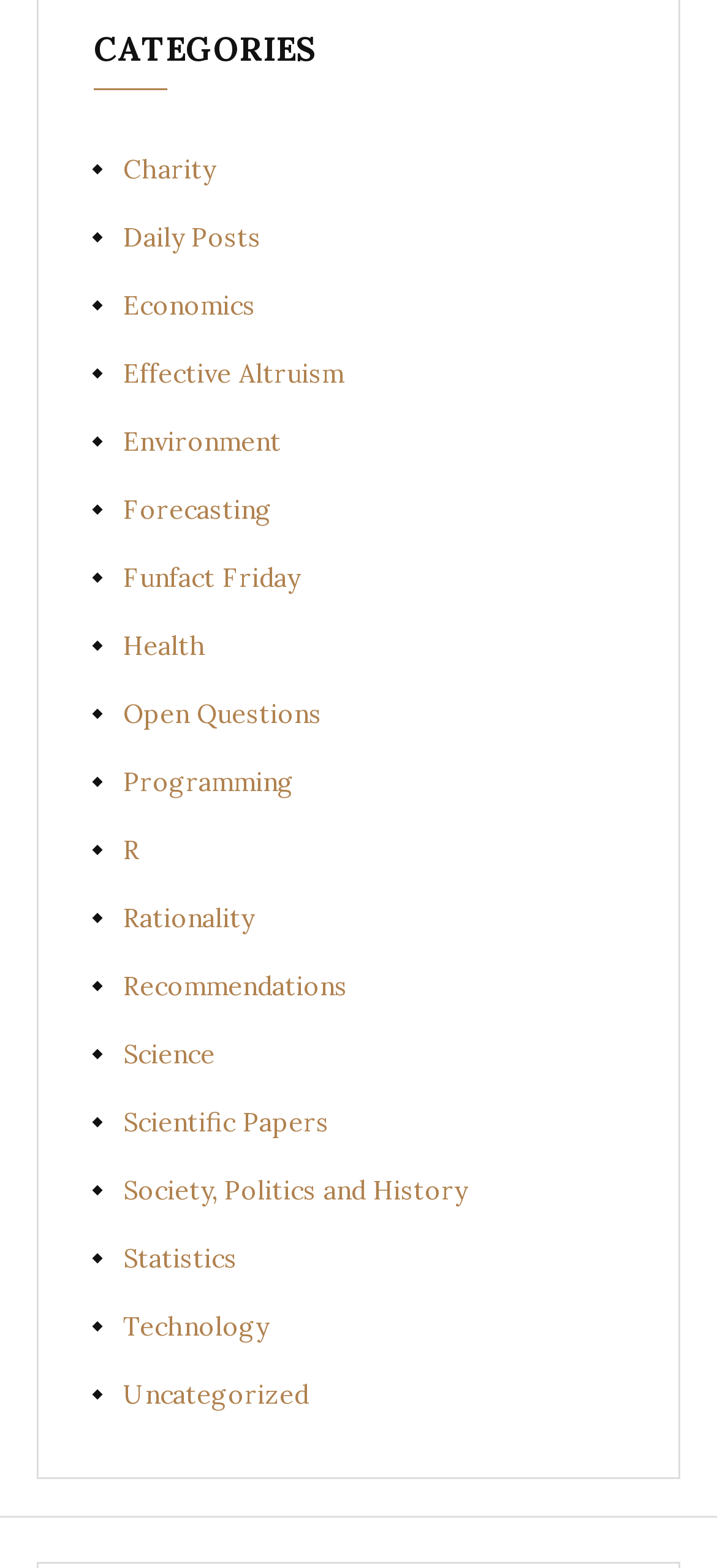Please find the bounding box coordinates of the clickable region needed to complete the following instruction: "Explore the 'Effective Altruism' category". The bounding box coordinates must consist of four float numbers between 0 and 1, i.e., [left, top, right, bottom].

[0.172, 0.227, 0.479, 0.248]